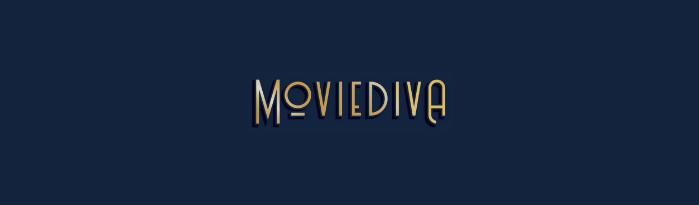Give a thorough caption of the image, focusing on all visible elements.

The image showcases the elegant logo of "Moviediva," presented in a sophisticated font that combines classic and modern design elements. The text is rendered in a striking gold color against a deep navy blue background, creating a visually appealing contrast that embodies the glamour of classic cinema. The design reflects the website's focus on film, particularly highlighting works from the past, such as the featured "The Awful Truth" from 1937. This logo serves as both a visual brand identity and a tribute to the rich history of movies celebrated on the platform.